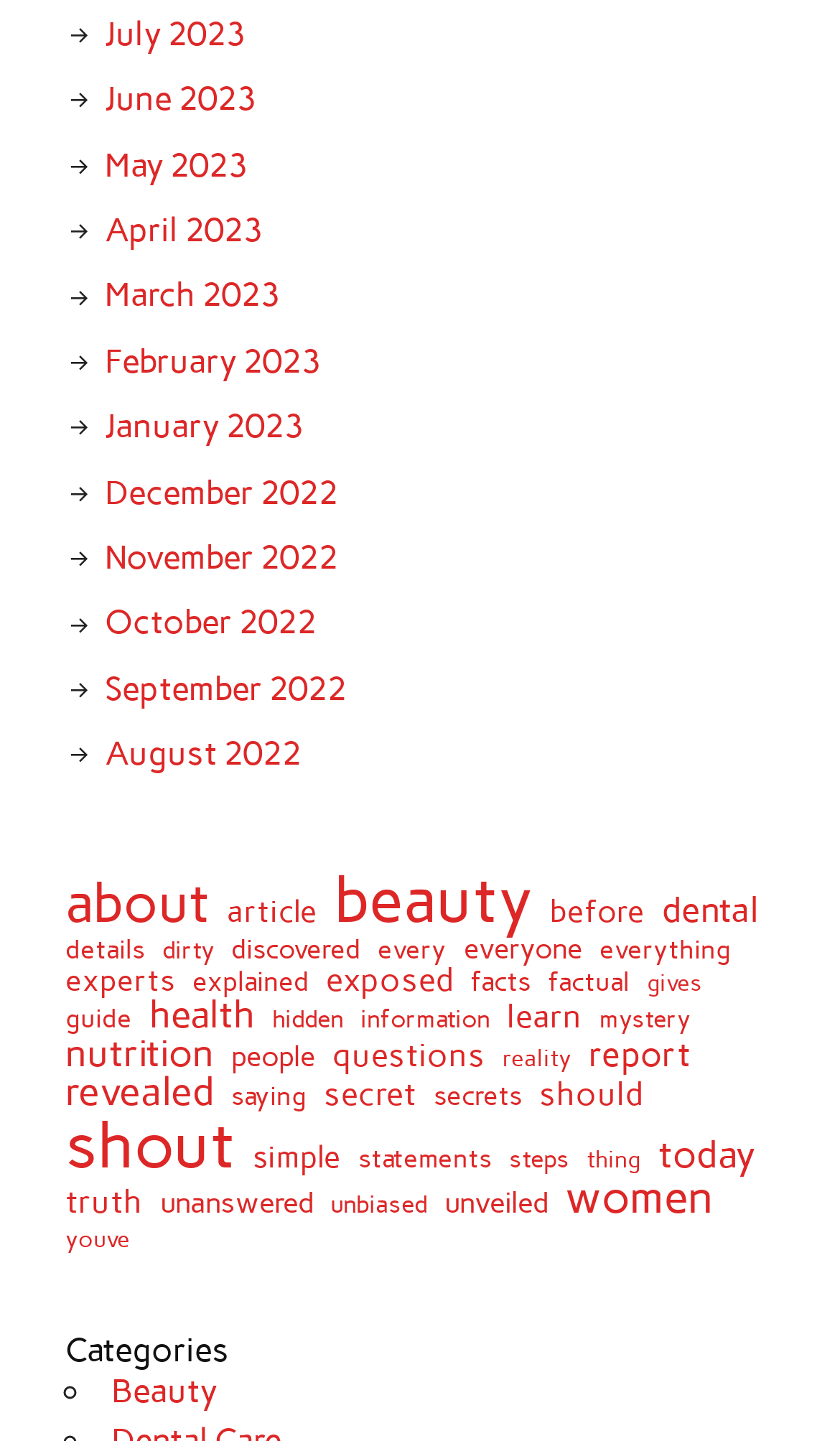What is the last item in the list?
Look at the image and answer the question with a single word or phrase.

Youve